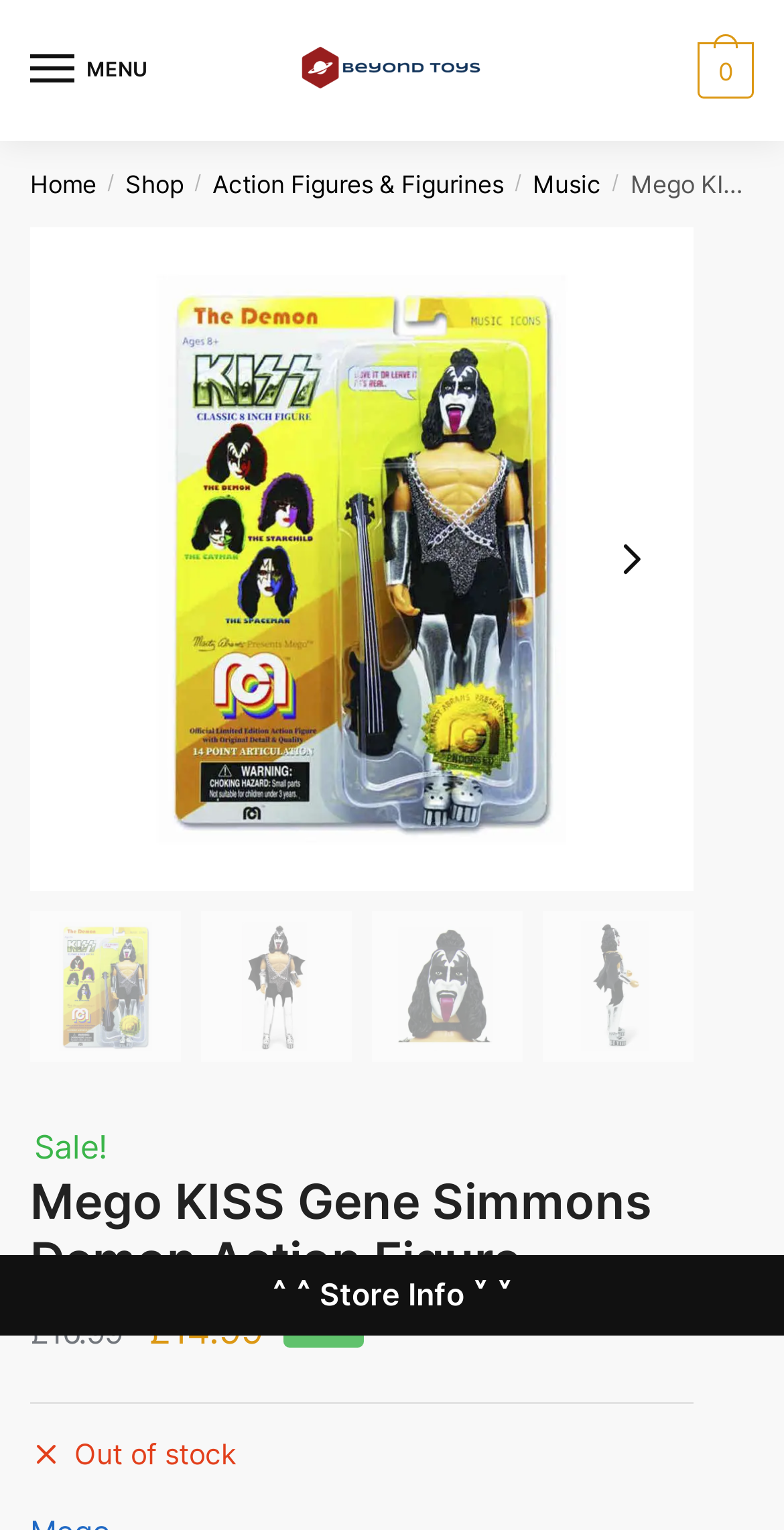Predict the bounding box of the UI element based on the description: "Home". The coordinates should be four float numbers between 0 and 1, formatted as [left, top, right, bottom].

[0.038, 0.11, 0.123, 0.13]